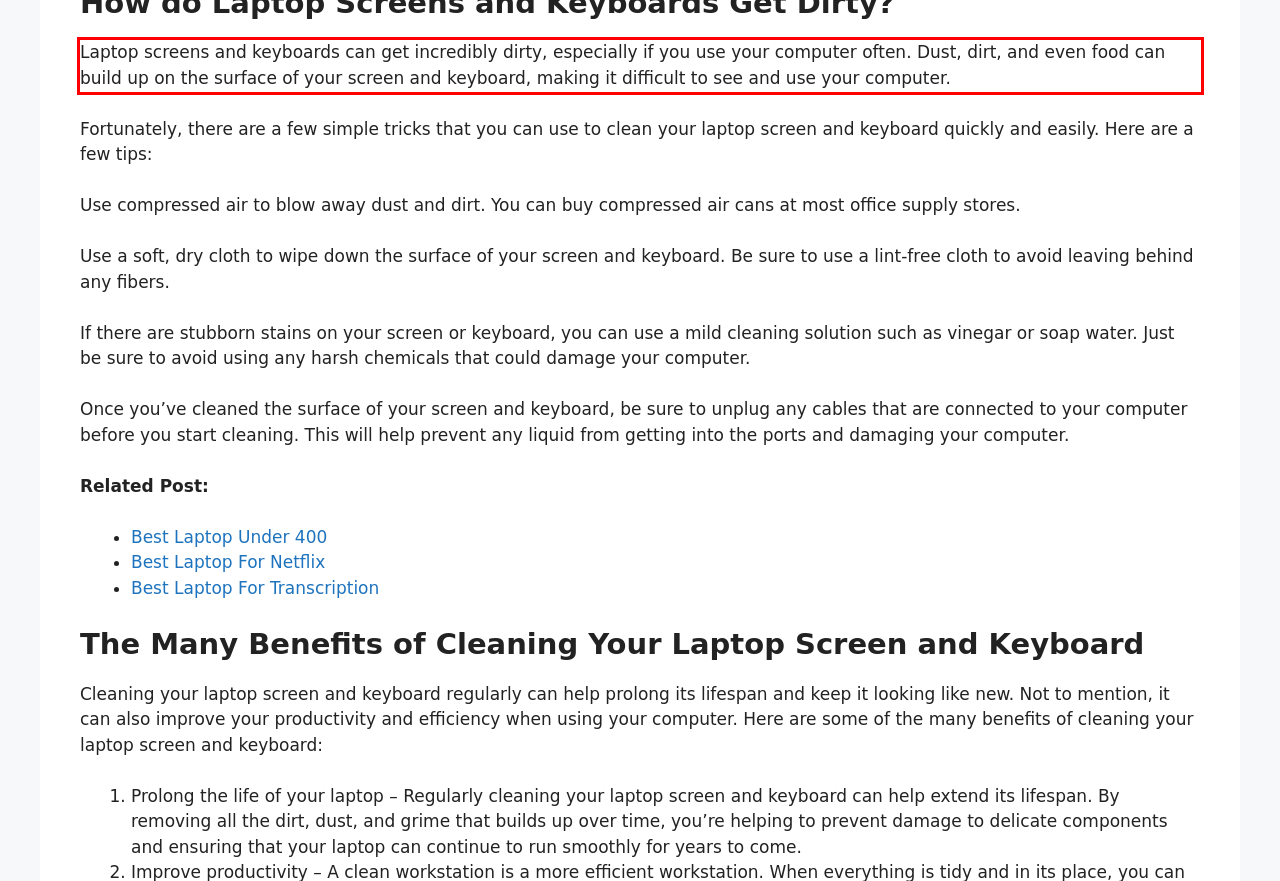You are given a screenshot of a webpage with a UI element highlighted by a red bounding box. Please perform OCR on the text content within this red bounding box.

Laptop screens and keyboards can get incredibly dirty, especially if you use your computer often. Dust, dirt, and even food can build up on the surface of your screen and keyboard, making it difficult to see and use your computer.